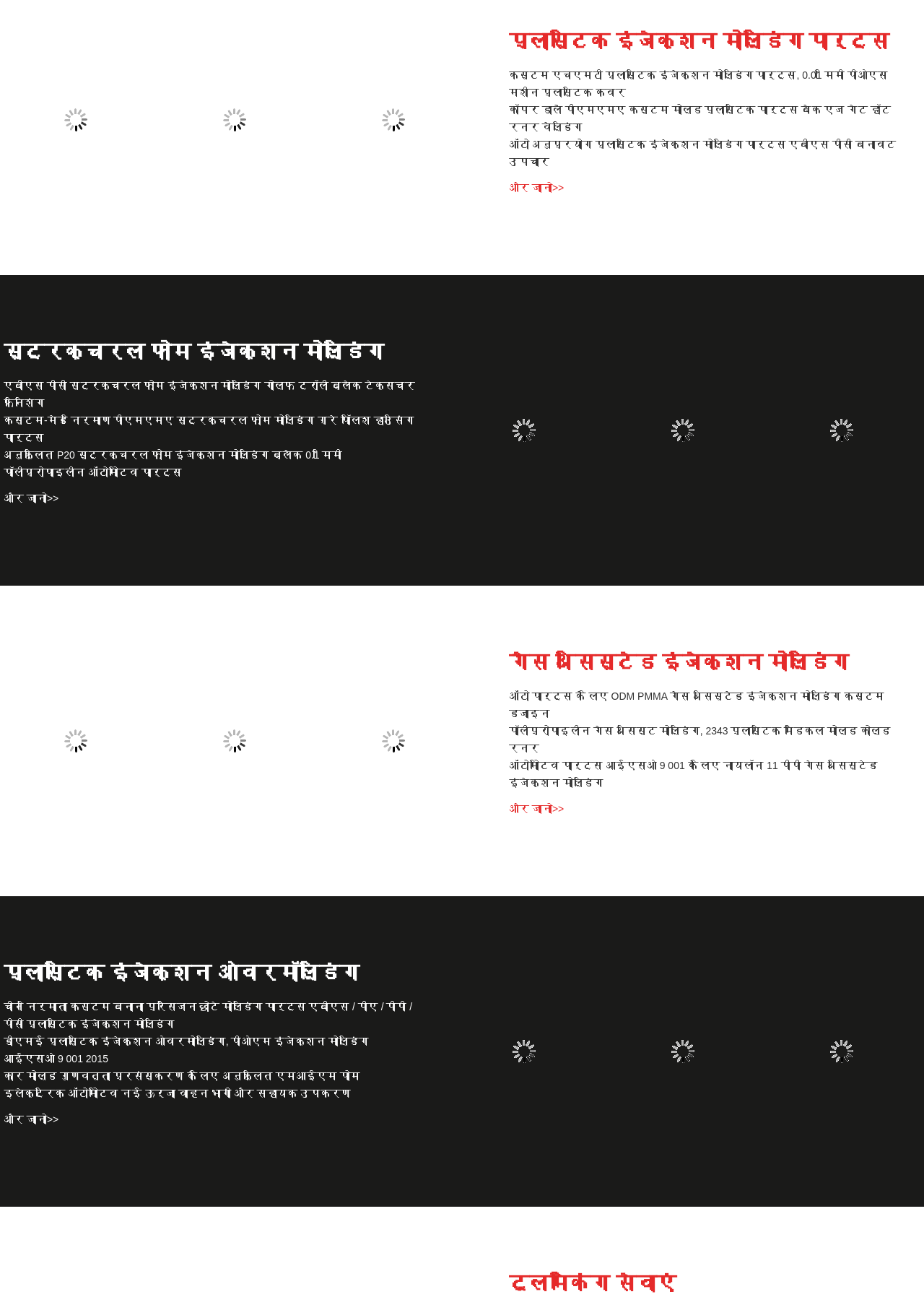Find the bounding box coordinates of the clickable area that will achieve the following instruction: "explore gas assisted injection molding services".

[0.551, 0.499, 0.996, 0.521]